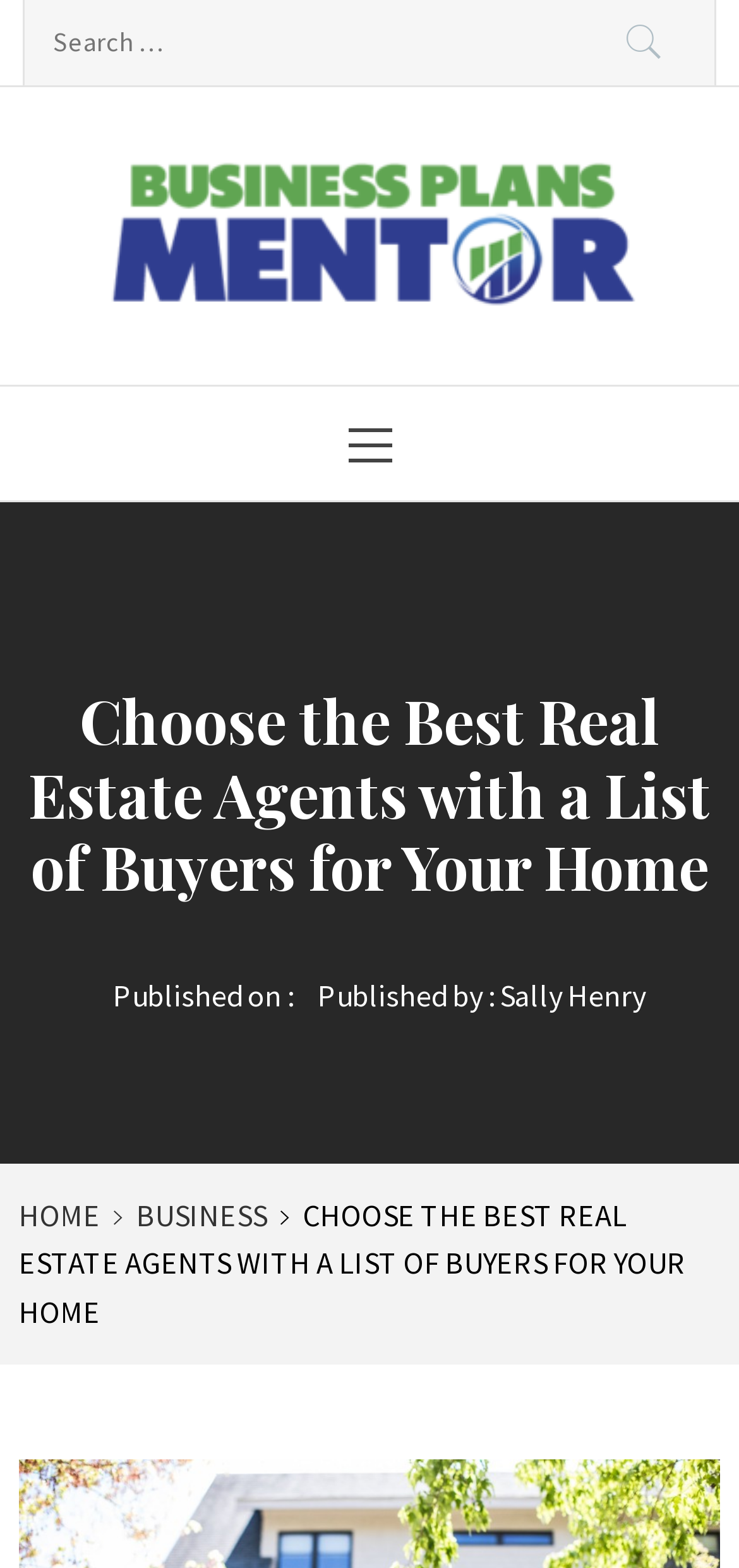Determine the bounding box coordinates of the clickable region to execute the instruction: "View the primary menu". The coordinates should be four float numbers between 0 and 1, denoted as [left, top, right, bottom].

[0.236, 0.247, 0.764, 0.319]